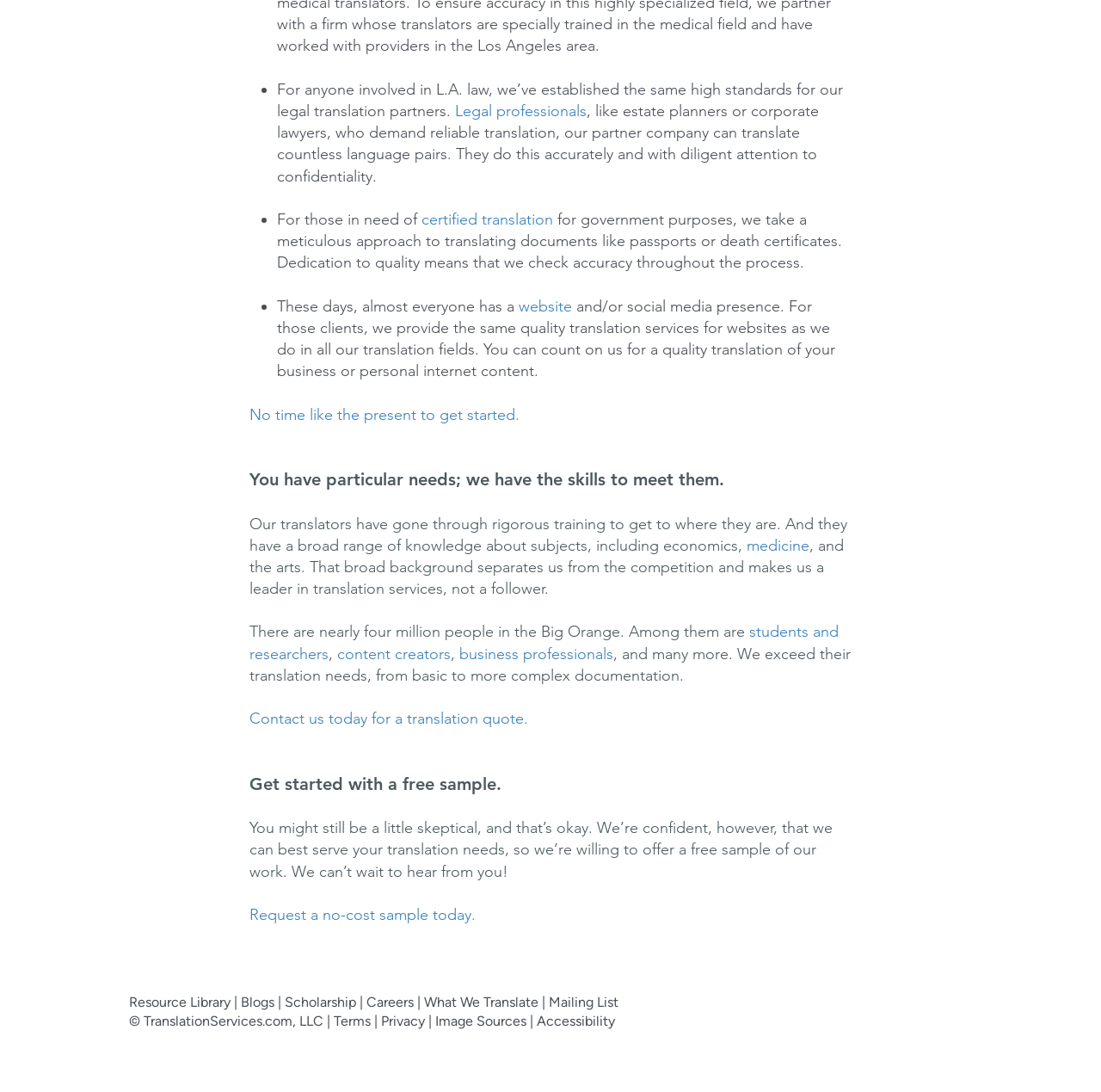Locate the bounding box coordinates of the element I should click to achieve the following instruction: "Contact us today for a translation quote".

[0.227, 0.649, 0.48, 0.667]